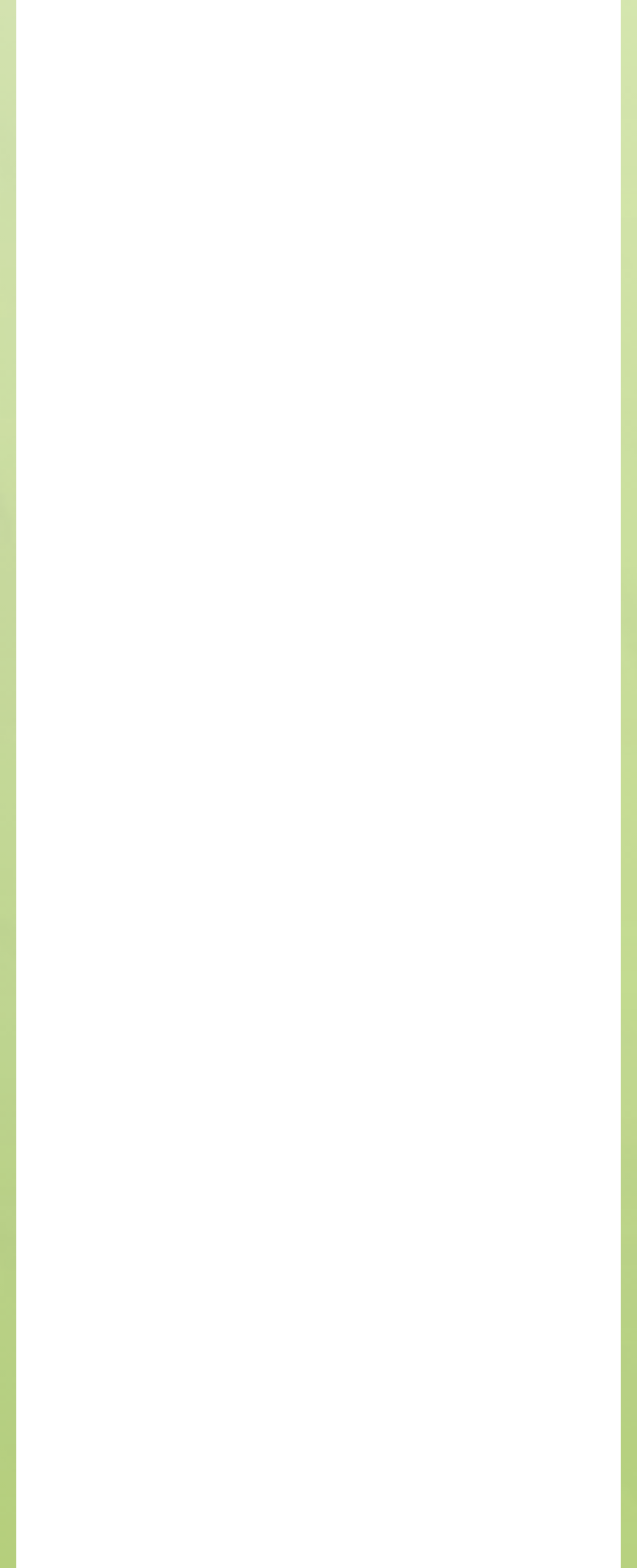What is the purpose of the drum reset instructions?
Utilize the information in the image to give a detailed answer to the question.

The webpage provides a list of links to drum reset instructions for various printer models, such as DR 420, DR 720, etc. The purpose of these instructions is to guide users on how to reset their printer drums.